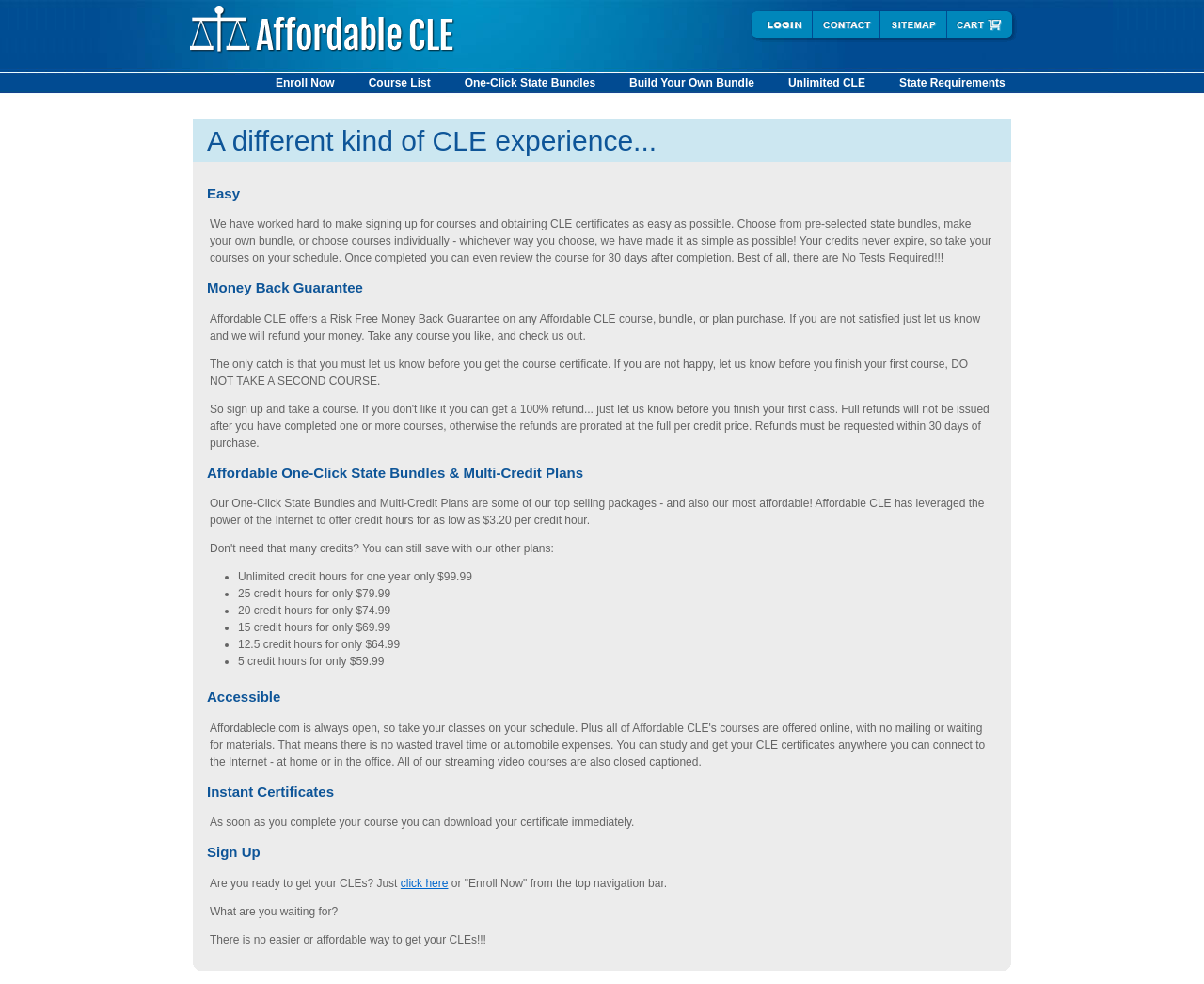Find the bounding box coordinates of the clickable element required to execute the following instruction: "Click Enroll Now". Provide the coordinates as four float numbers between 0 and 1, i.e., [left, top, right, bottom].

[0.229, 0.076, 0.278, 0.093]